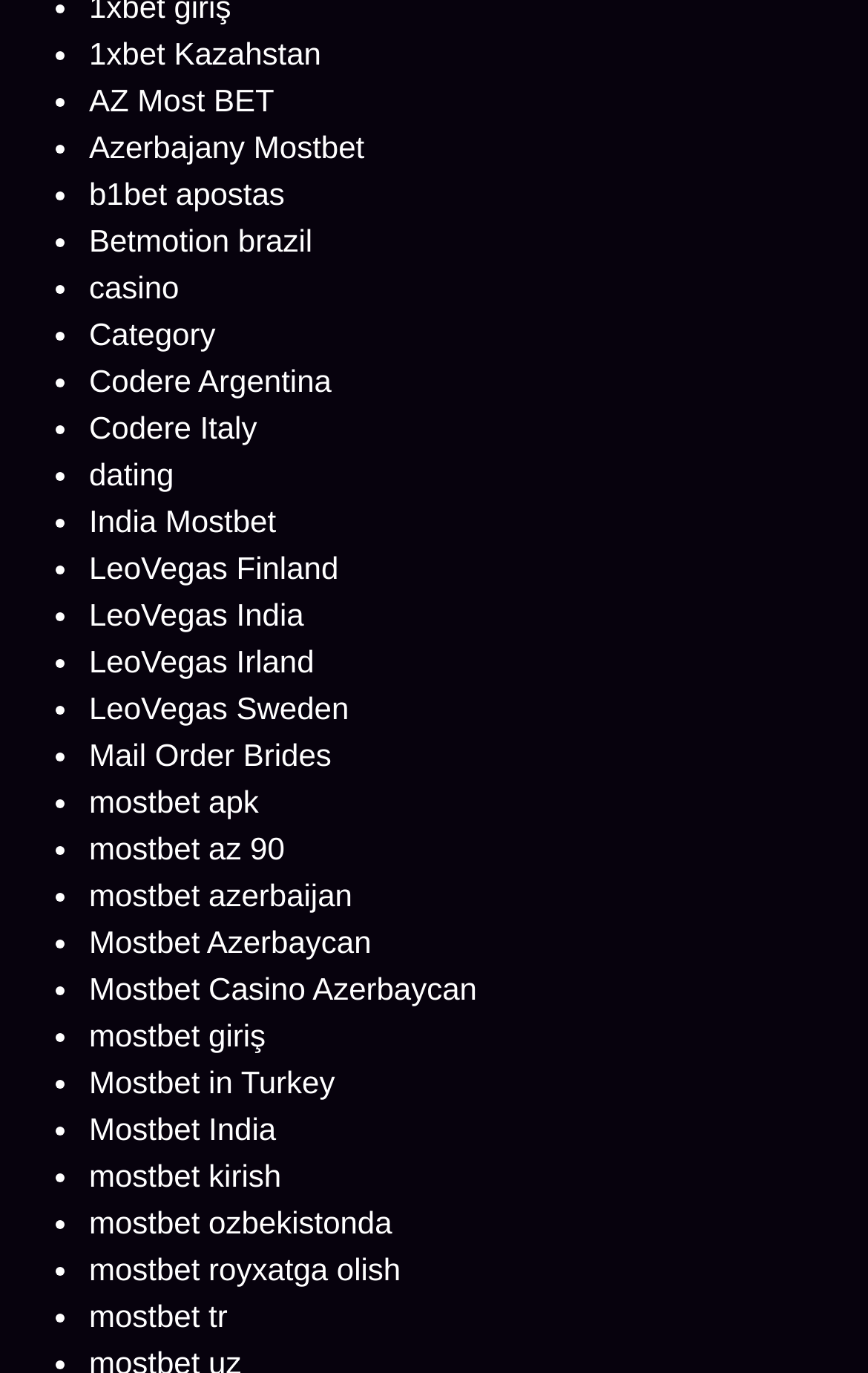Review the image closely and give a comprehensive answer to the question: What is the category of 'Mail Order Brides'?

The link 'Mail Order Brides' is listed alongside other links with betting website names, but its content seems out of place. However, considering its position in the list, I infer that it belongs to the category of dating, which is a separate section in the list.